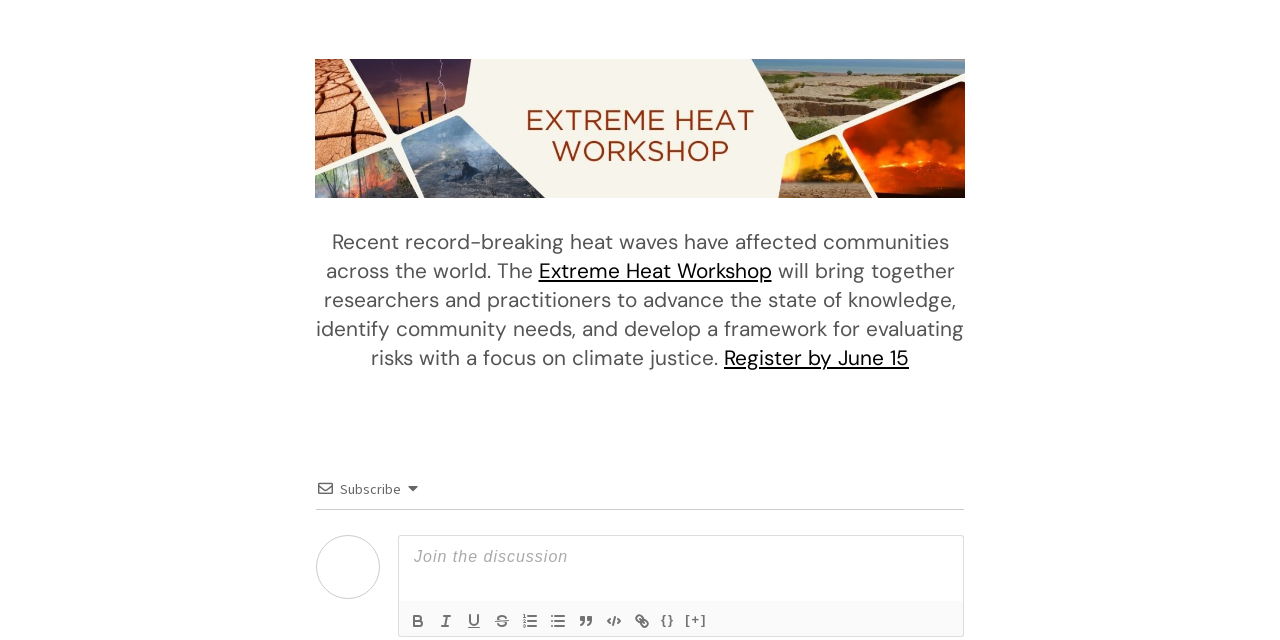Observe the image and answer the following question in detail: What is the purpose of the image at the top of the page?

The question is asking about the purpose of the image at the top of the page, which is described as 'Banner featuring a collage of extreme heat images.' Therefore, the answer is Banner.